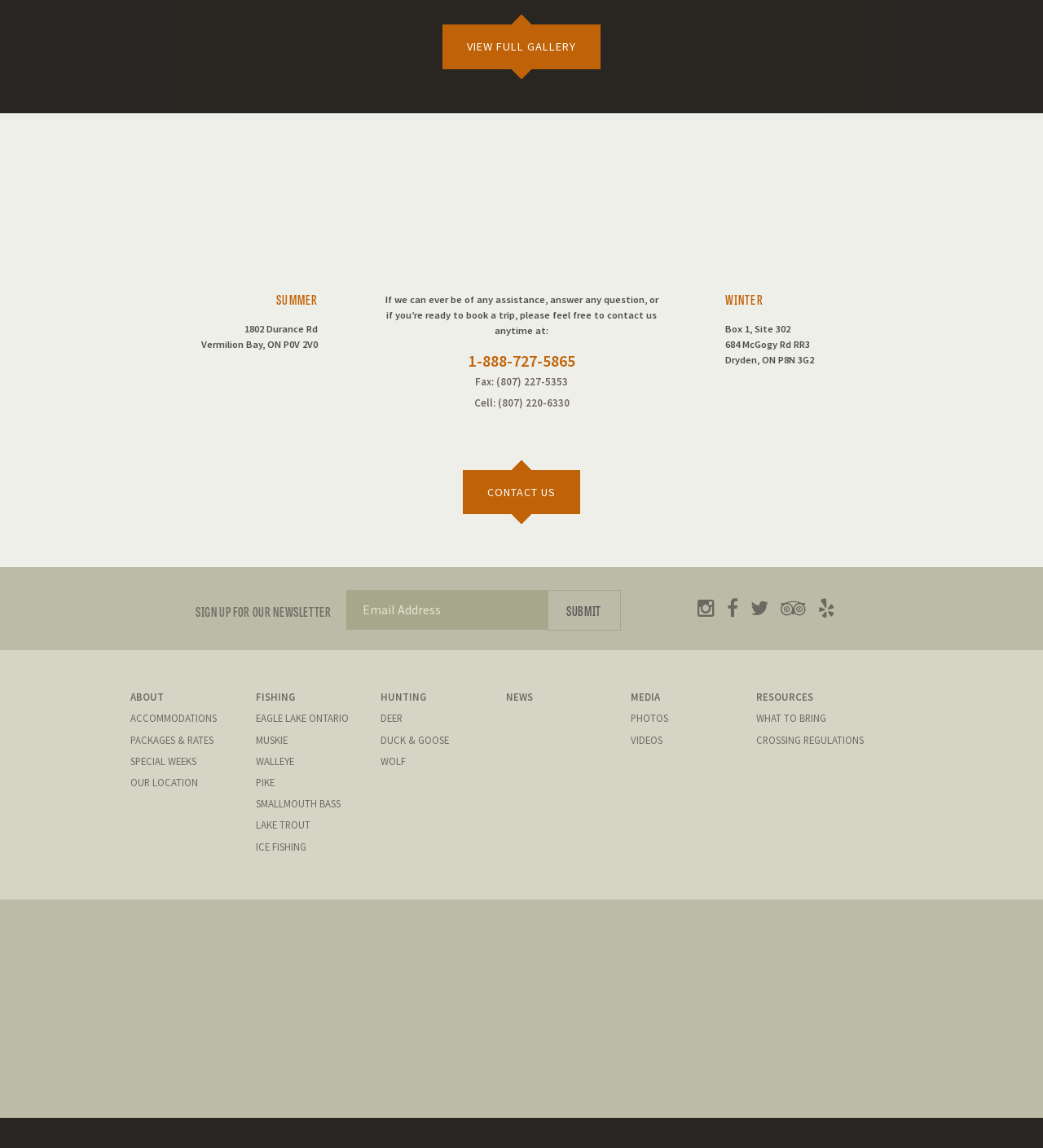Locate the bounding box coordinates of the clickable area needed to fulfill the instruction: "Submit".

[0.525, 0.514, 0.595, 0.55]